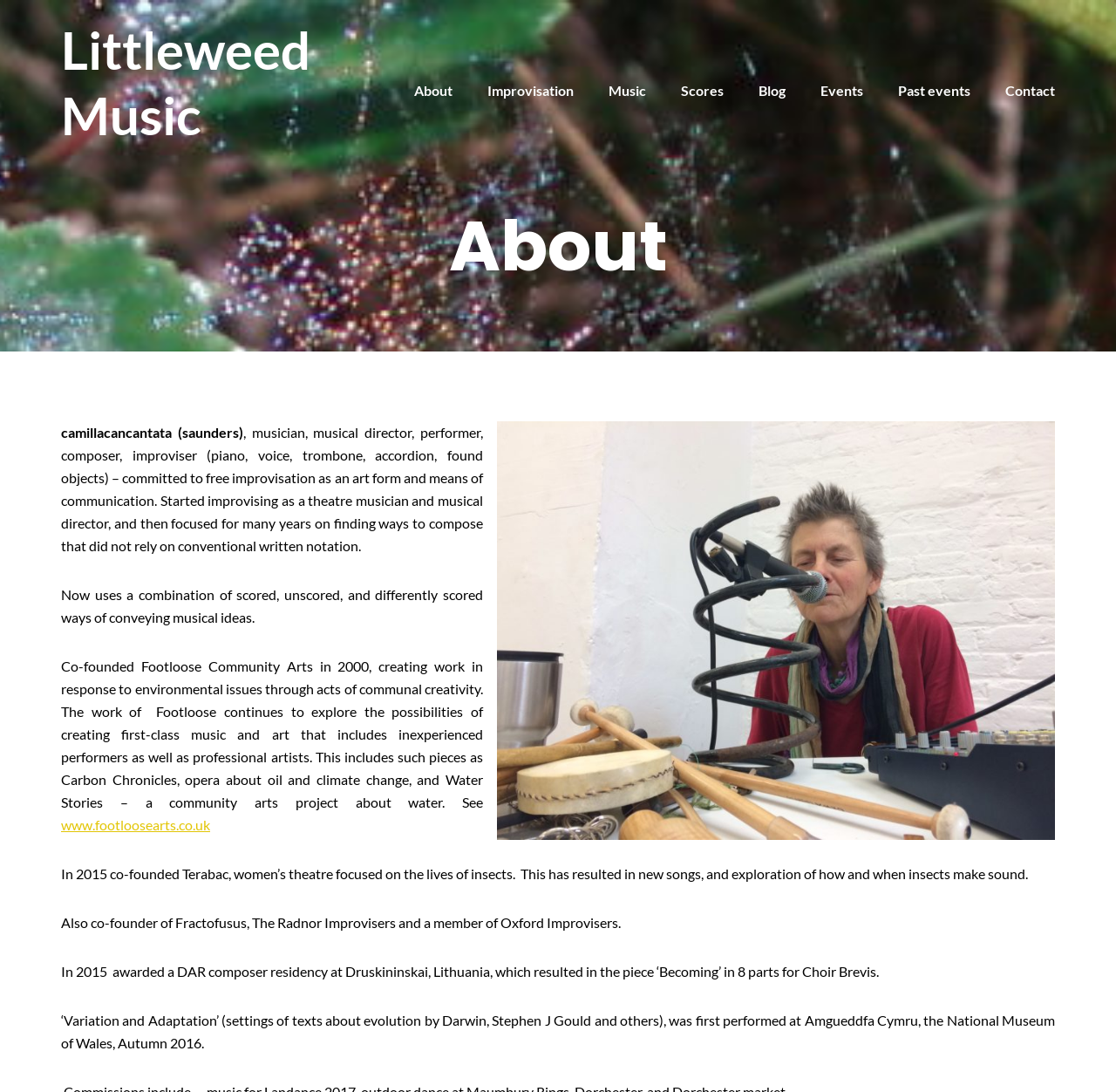Describe all the key features of the webpage in detail.

This webpage is about Littleweed Music, specifically the "About" section. At the top, there is a navigation menu with links to different sections, including "Improvisation", "Music", "Scores", "Blog", "Events", "Past events", and "Contact". 

Below the navigation menu, there is a heading that reads "About". Underneath this heading, there is a brief introduction to the musician, amilla, who is a musician, musical director, performer, composer, and improviser. The text describes amilla's background, including their start in theatre music and musical direction, and their focus on free improvisation as an art form and means of communication.

The webpage then delves into amilla's compositional approach, which combines scored, unscored, and differently scored ways of conveying musical ideas. There is also a section about amilla's co-founding of Footloose Community Arts, a project that creates work in response to environmental issues through communal creativity. This section includes a link to the Footloose website.

Further down, the webpage mentions amilla's involvement in other projects, including Terabac, a women's theatre focused on the lives of insects, and Fractofusus, The Radnor Improvisers, and Oxford Improvisers. There is also a mention of amilla's composer residency at Druskininskai, Lithuania, which resulted in the piece "Becoming" in 8 parts for Choir Brevis. Finally, the webpage mentions the performance of "Variation and Adaptation" at the National Museum of Wales in 2016.